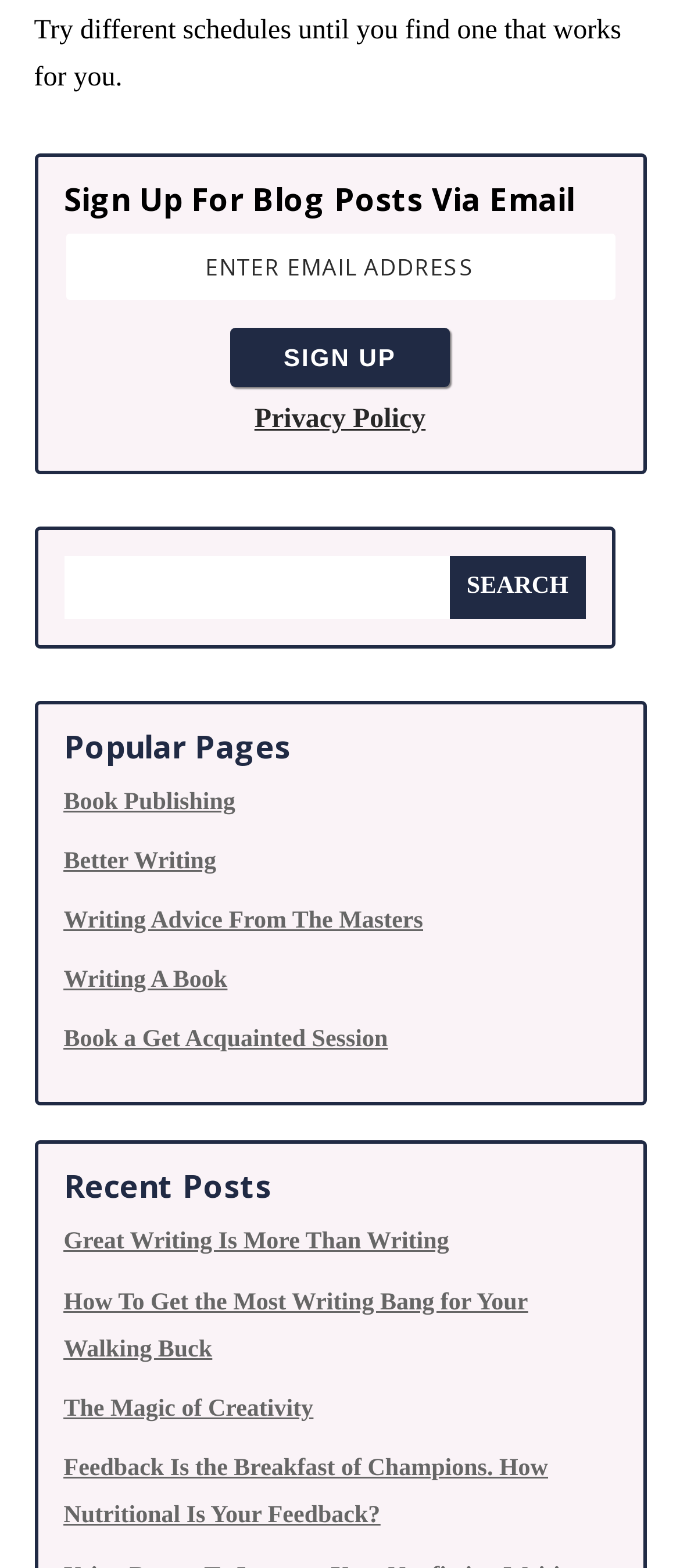Specify the bounding box coordinates of the area to click in order to execute this command: 'View recent posts'. The coordinates should consist of four float numbers ranging from 0 to 1, and should be formatted as [left, top, right, bottom].

[0.094, 0.784, 0.66, 0.801]